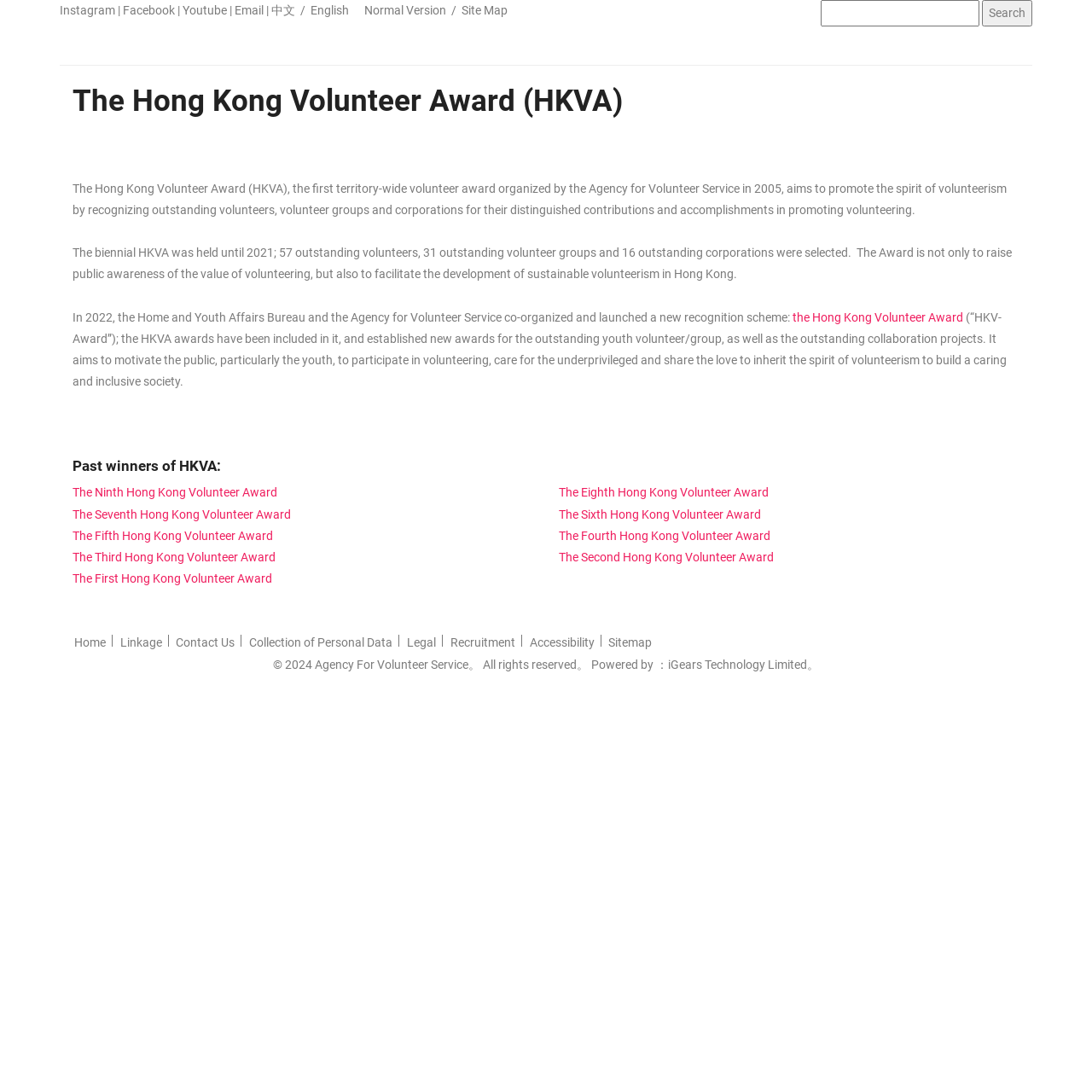Please determine the bounding box coordinates of the section I need to click to accomplish this instruction: "Search for something".

[0.752, 0.0, 0.897, 0.024]